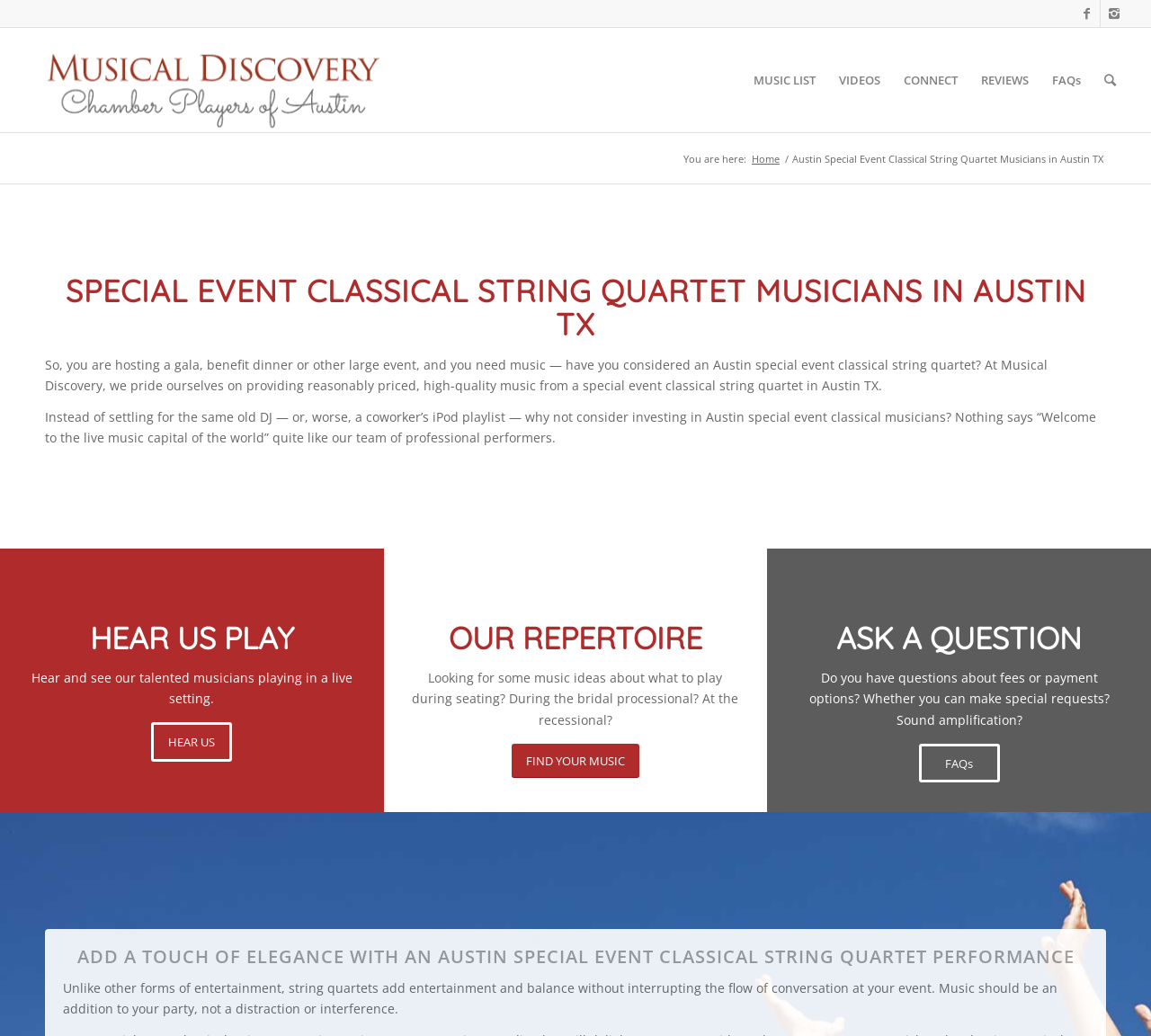What can you find on the 'MUSIC LIST' page?
Please answer the question with as much detail as possible using the screenshot.

The 'MUSIC LIST' page is likely to have a list of music options or ideas for events, as the webpage mentions 'Looking for some music ideas about what to play during seating? During the bridal processional? At the recessional?'.